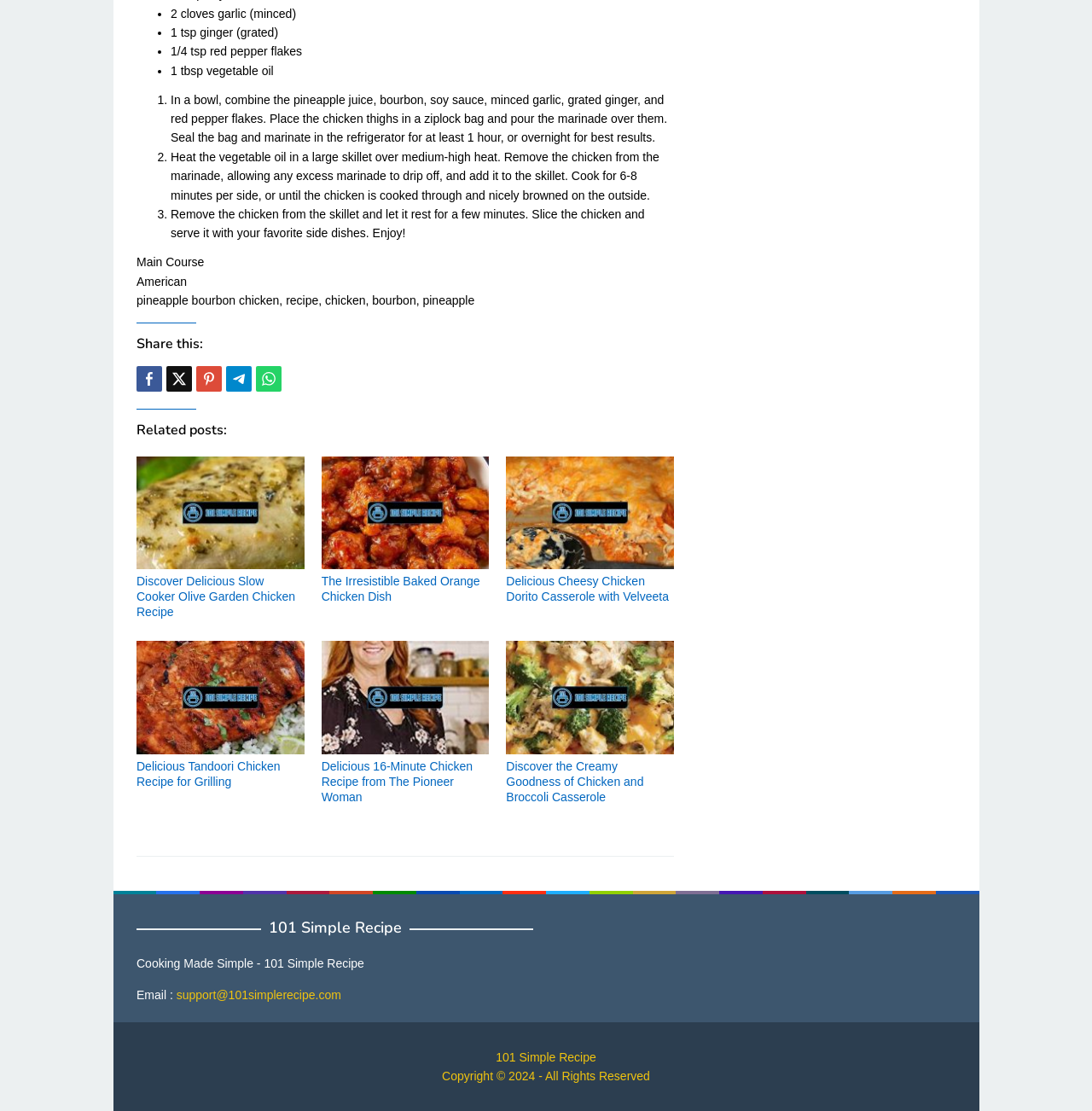Specify the bounding box coordinates of the area to click in order to follow the given instruction: "Share this."

[0.125, 0.33, 0.148, 0.353]